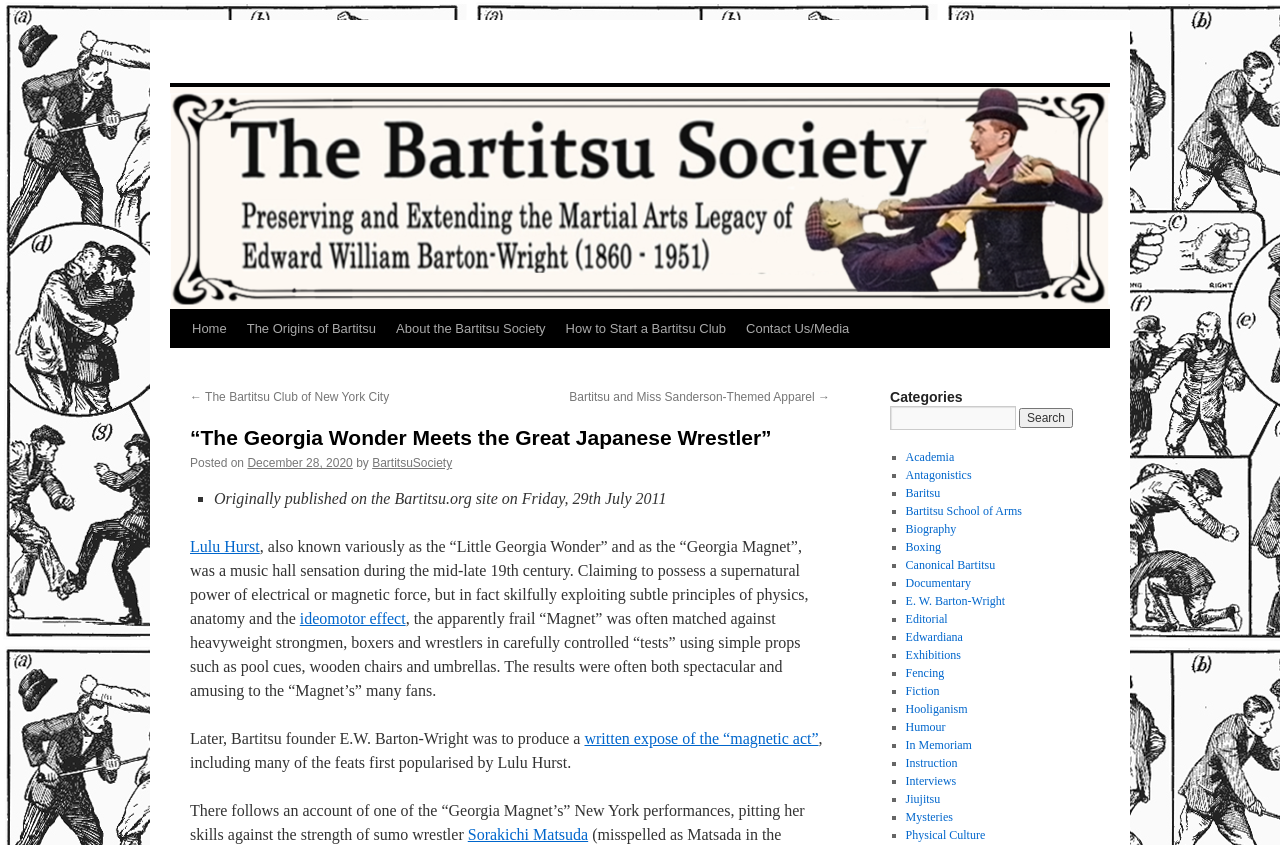Determine the bounding box for the described HTML element: "Canonical Bartitsu". Ensure the coordinates are four float numbers between 0 and 1 in the format [left, top, right, bottom].

[0.707, 0.66, 0.778, 0.677]